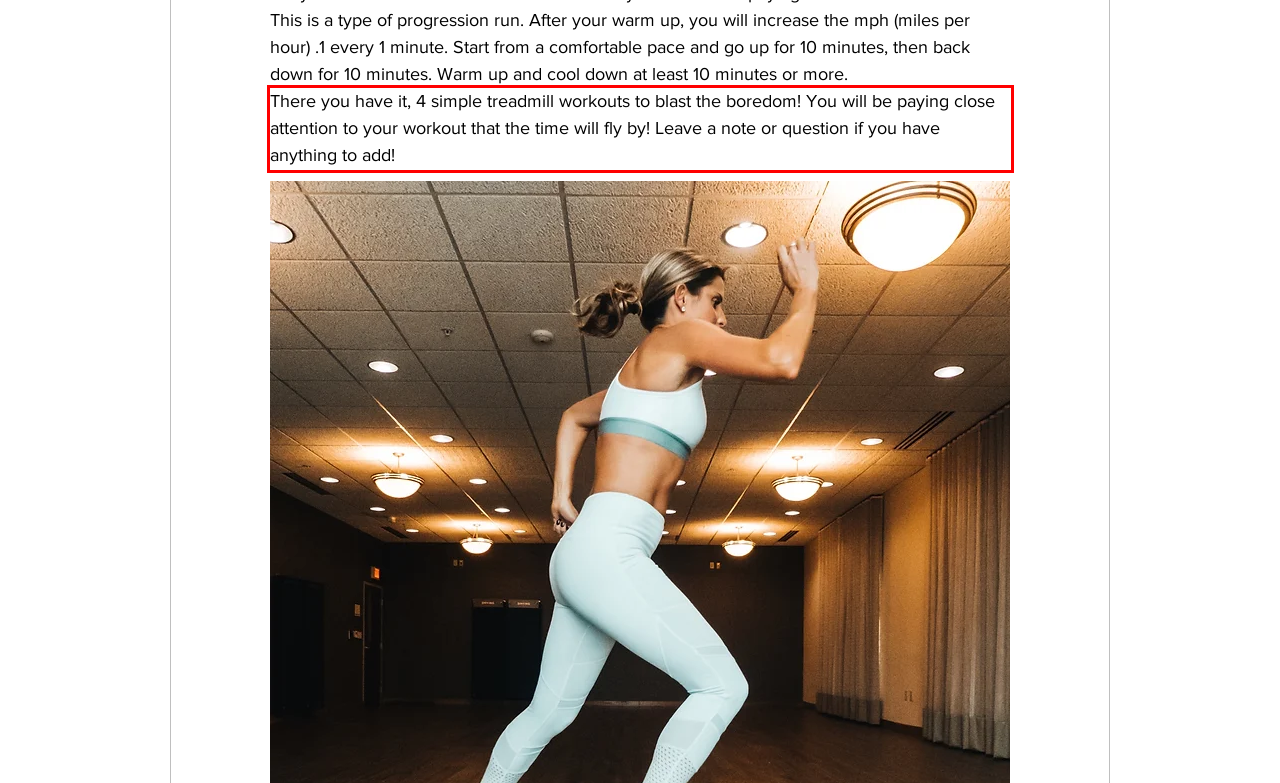Please identify the text within the red rectangular bounding box in the provided webpage screenshot.

There you have it, 4 simple treadmill workouts to blast the boredom! You will be paying close attention to your workout that the time will fly by! Leave a note or question if you have anything to add!